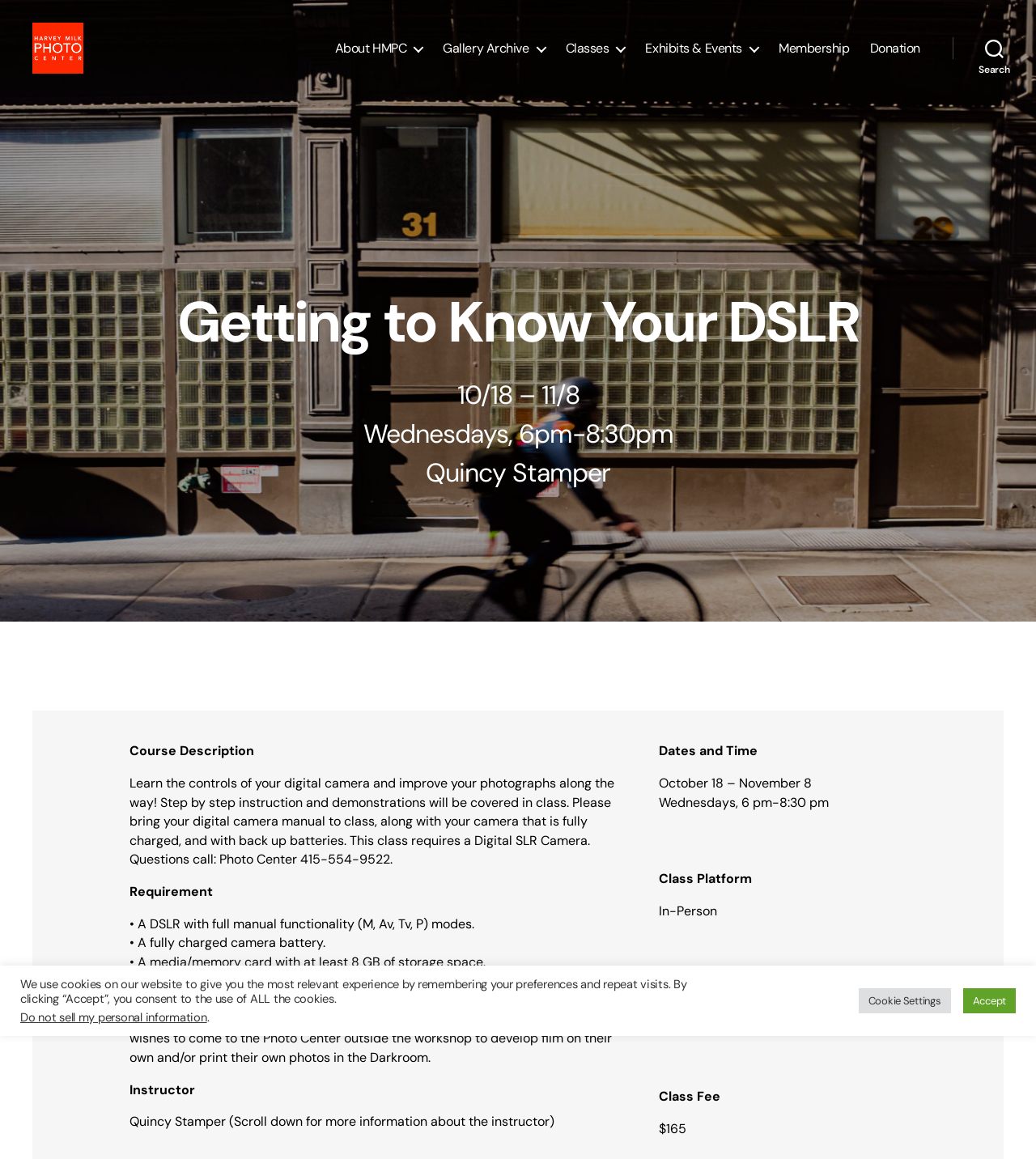Determine the bounding box coordinates of the section I need to click to execute the following instruction: "Click the 'About HMPC' link". Provide the coordinates as four float numbers between 0 and 1, i.e., [left, top, right, bottom].

[0.323, 0.044, 0.408, 0.058]